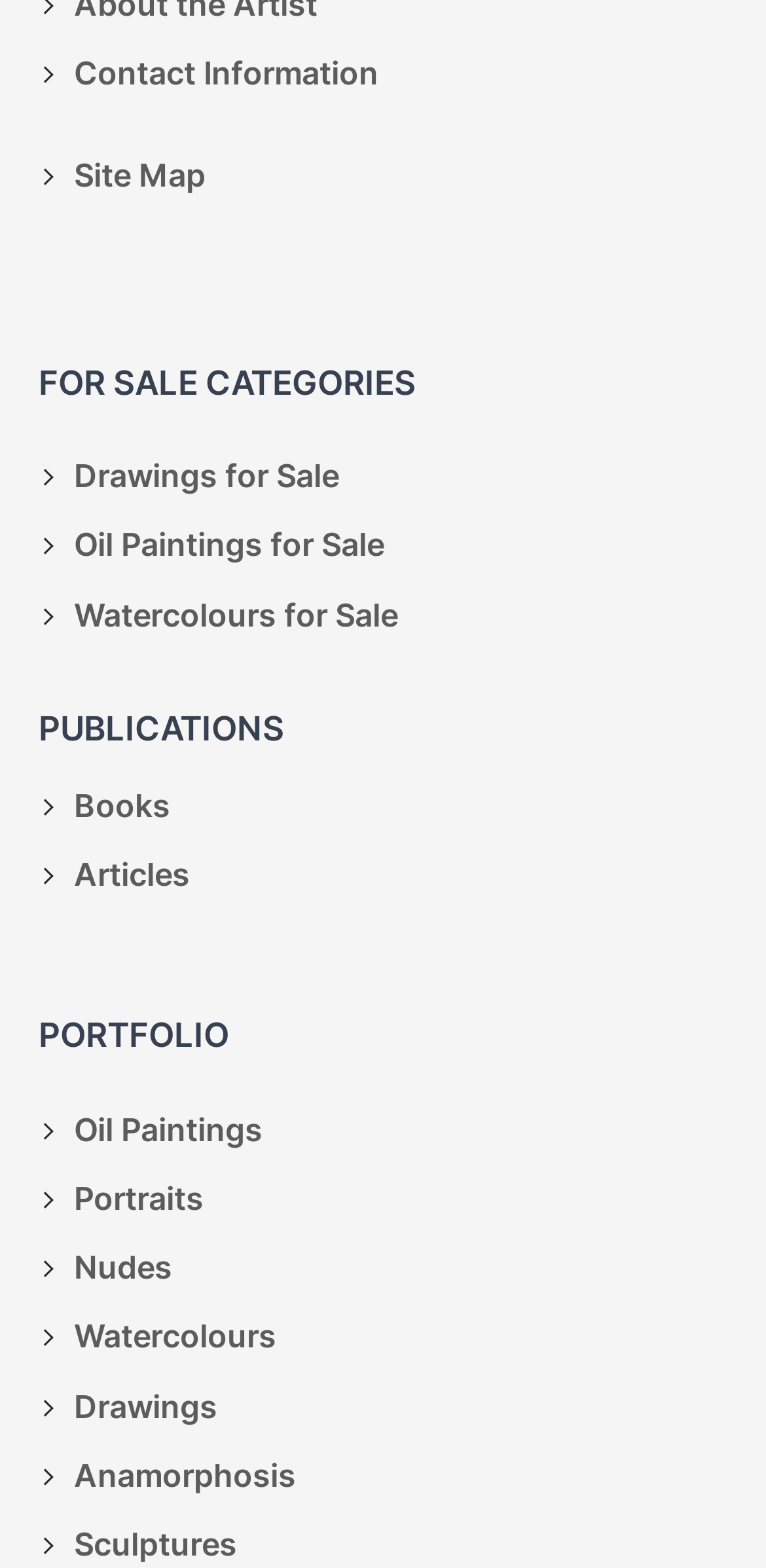Using the description "Oil Paintings for Sale", predict the bounding box of the relevant HTML element.

[0.096, 0.331, 0.501, 0.365]